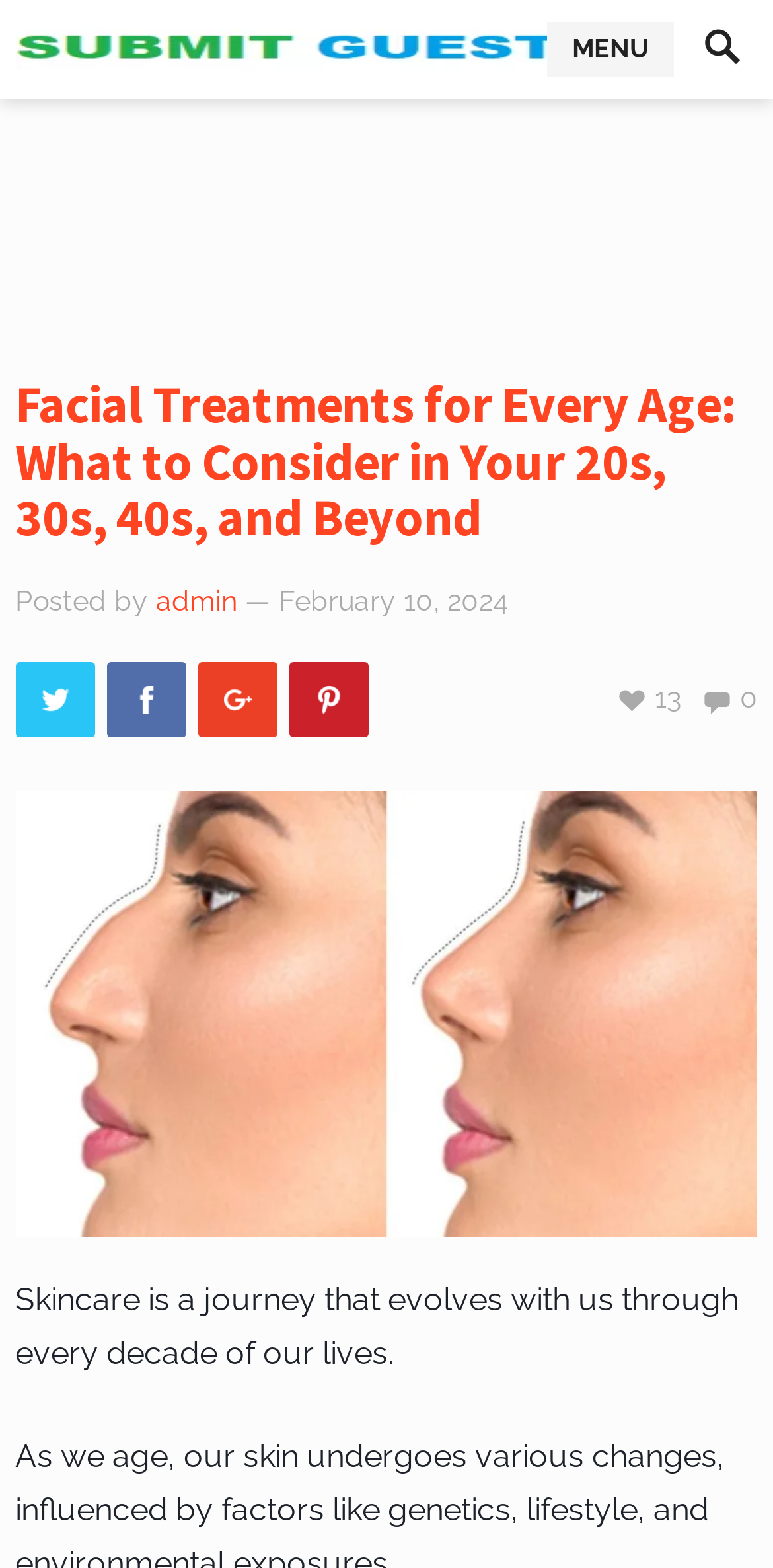What is the topic of the webpage?
Using the image as a reference, deliver a detailed and thorough answer to the question.

Based on the webpage content, the topic is about facial treatments for different age groups, as indicated by the heading 'Facial Treatments for Every Age: What to Consider in Your 20s, 30s, 40s, and Beyond'.